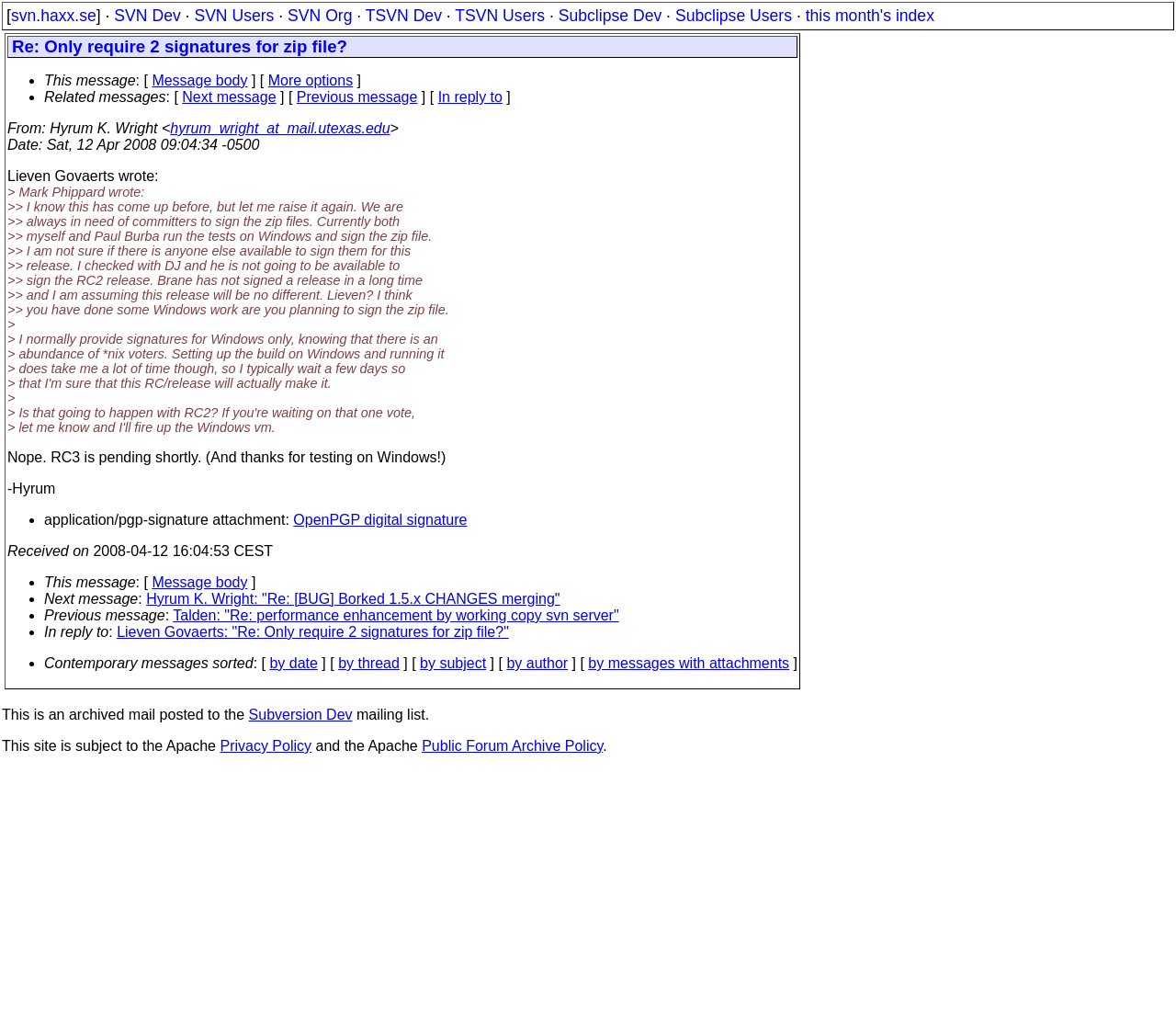What is the name of the mailing list?
Give a single word or phrase answer based on the content of the image.

Subversion Dev